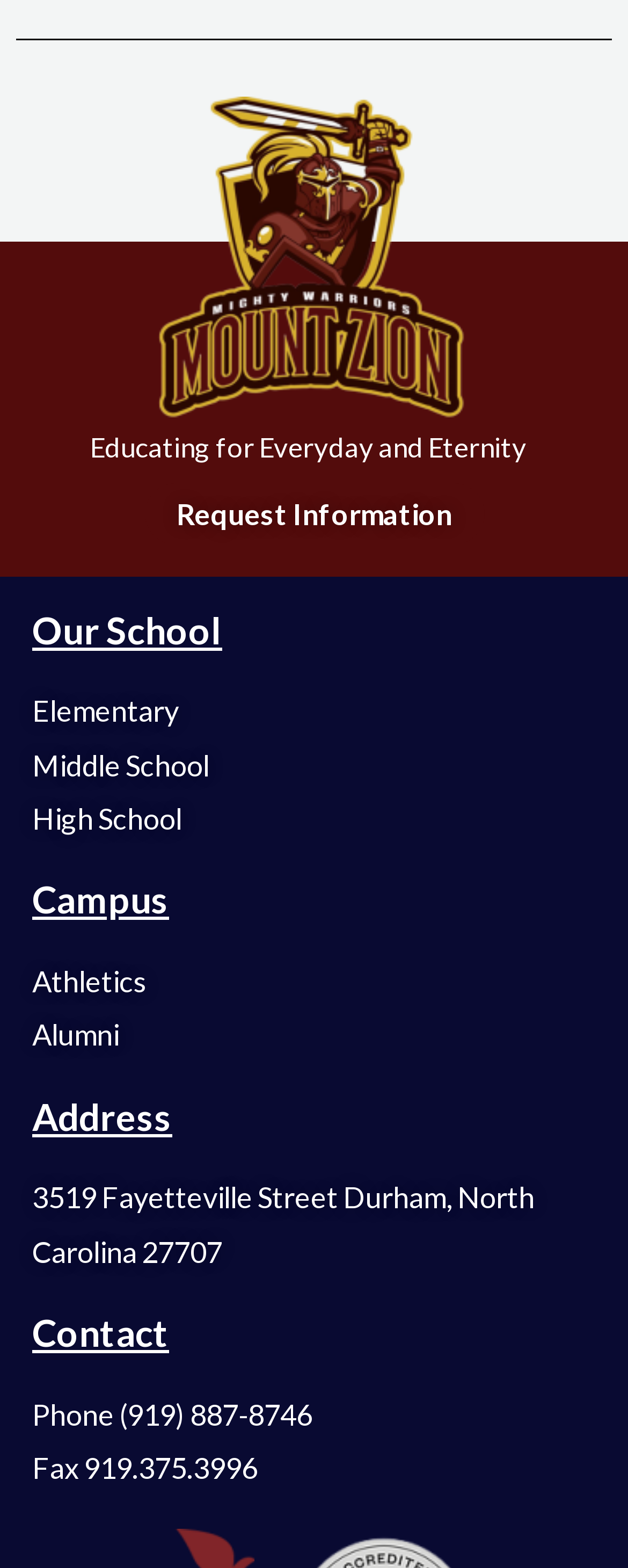Mark the bounding box of the element that matches the following description: "César Chávez Elementary".

None